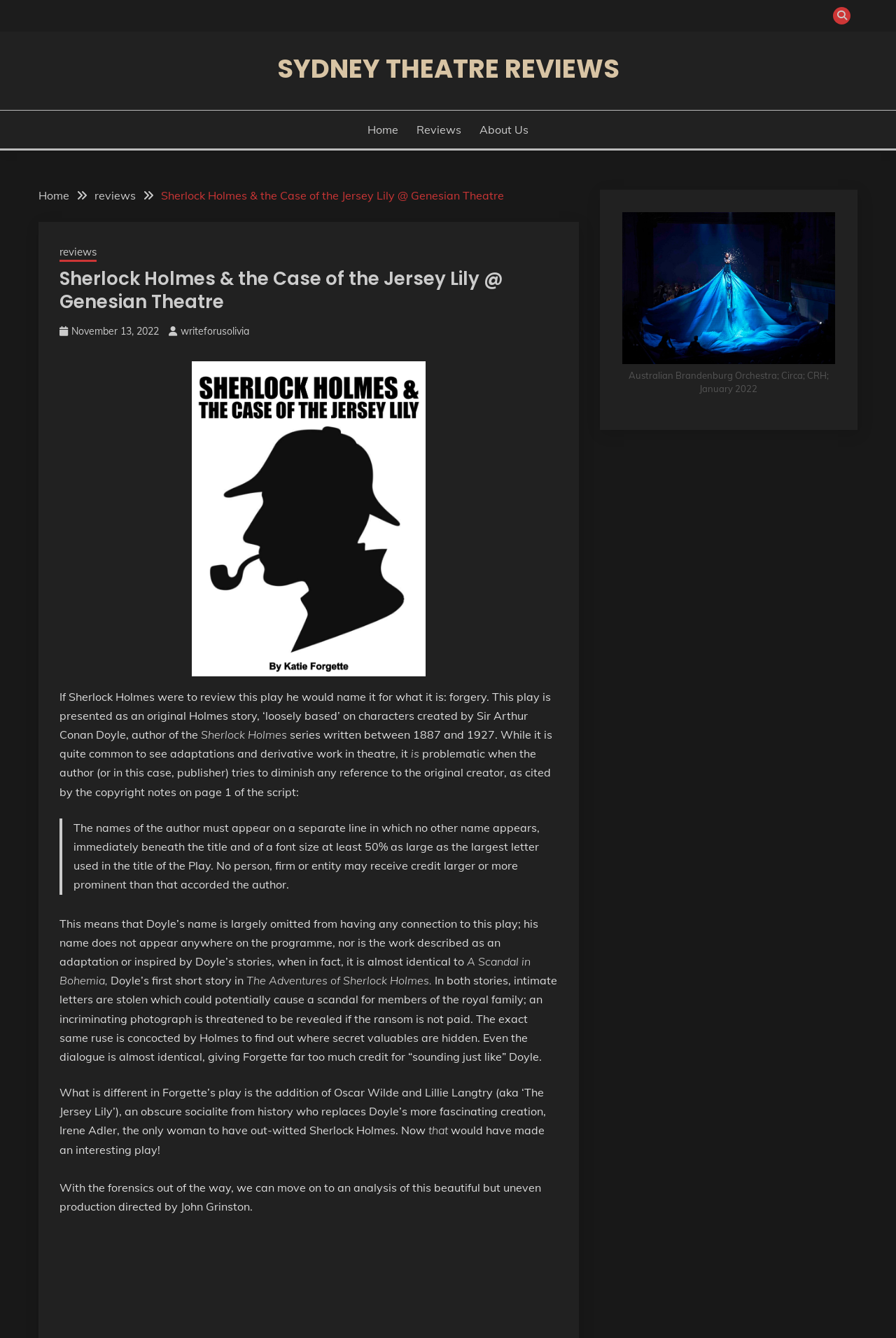Can you find the bounding box coordinates for the element that needs to be clicked to execute this instruction: "Check the date of the review"? The coordinates should be given as four float numbers between 0 and 1, i.e., [left, top, right, bottom].

[0.08, 0.243, 0.177, 0.252]